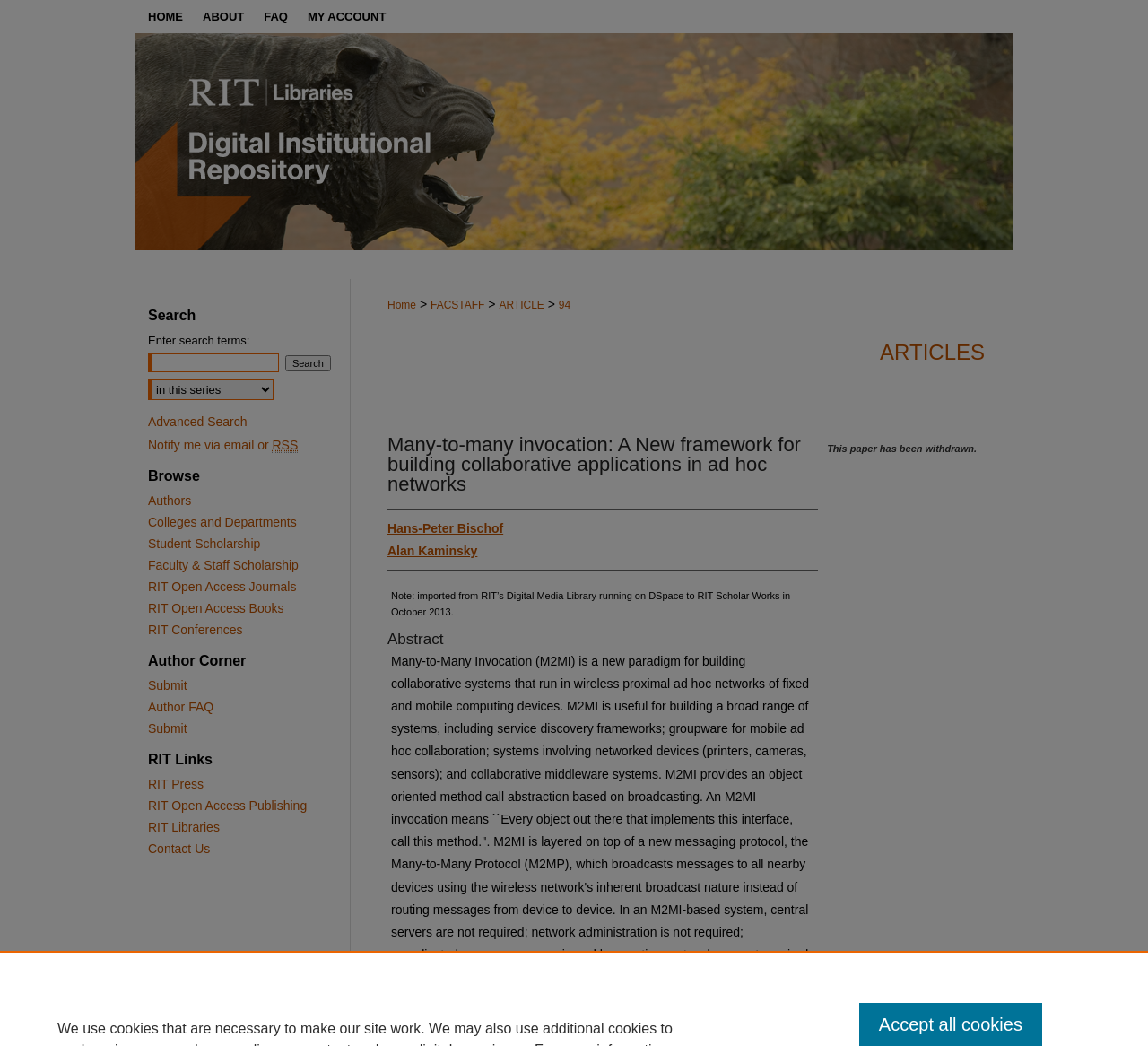Locate the bounding box coordinates of the clickable element to fulfill the following instruction: "View article abstract". Provide the coordinates as four float numbers between 0 and 1 in the format [left, top, right, bottom].

[0.338, 0.596, 0.712, 0.618]